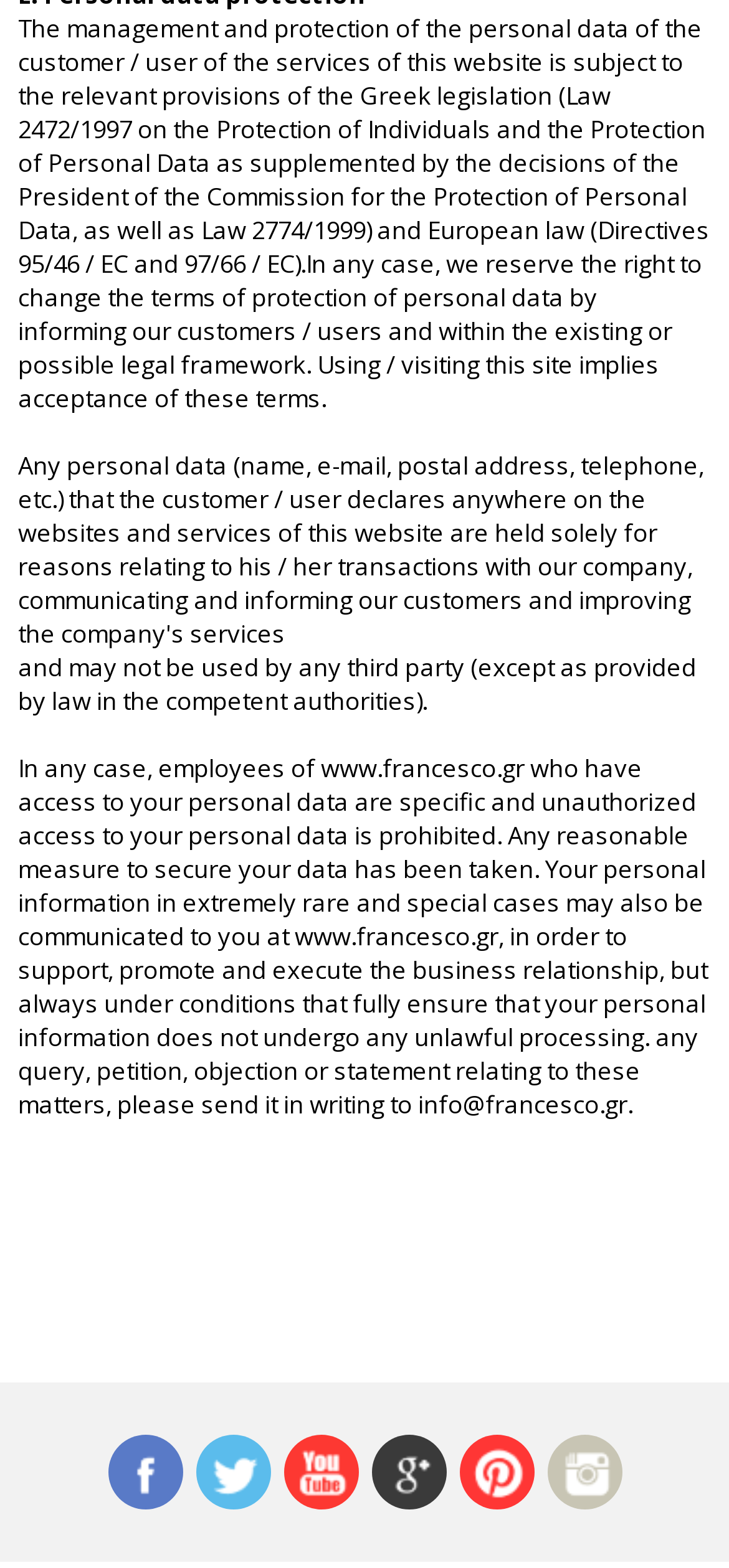How can I contact the company regarding personal data?
Using the image as a reference, answer the question in detail.

The webpage provides an email address, info@francesco.gr, where customers can send any query, petition, objection, or statement relating to personal data.